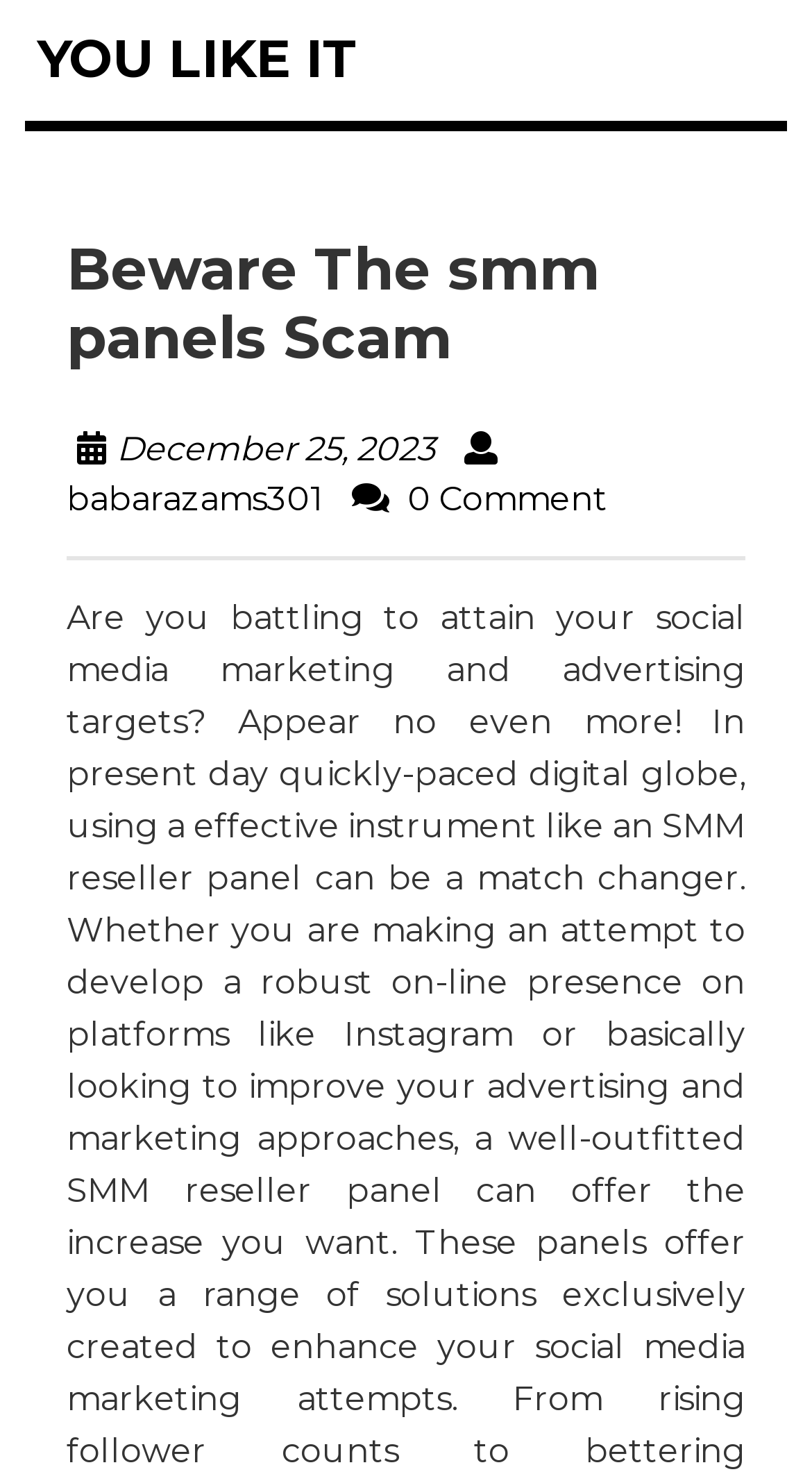Based on the element description, predict the bounding box coordinates (top-left x, top-left y, bottom-right x, bottom-right y) for the UI element in the screenshot: YOU LIKE IT

[0.046, 0.018, 0.441, 0.06]